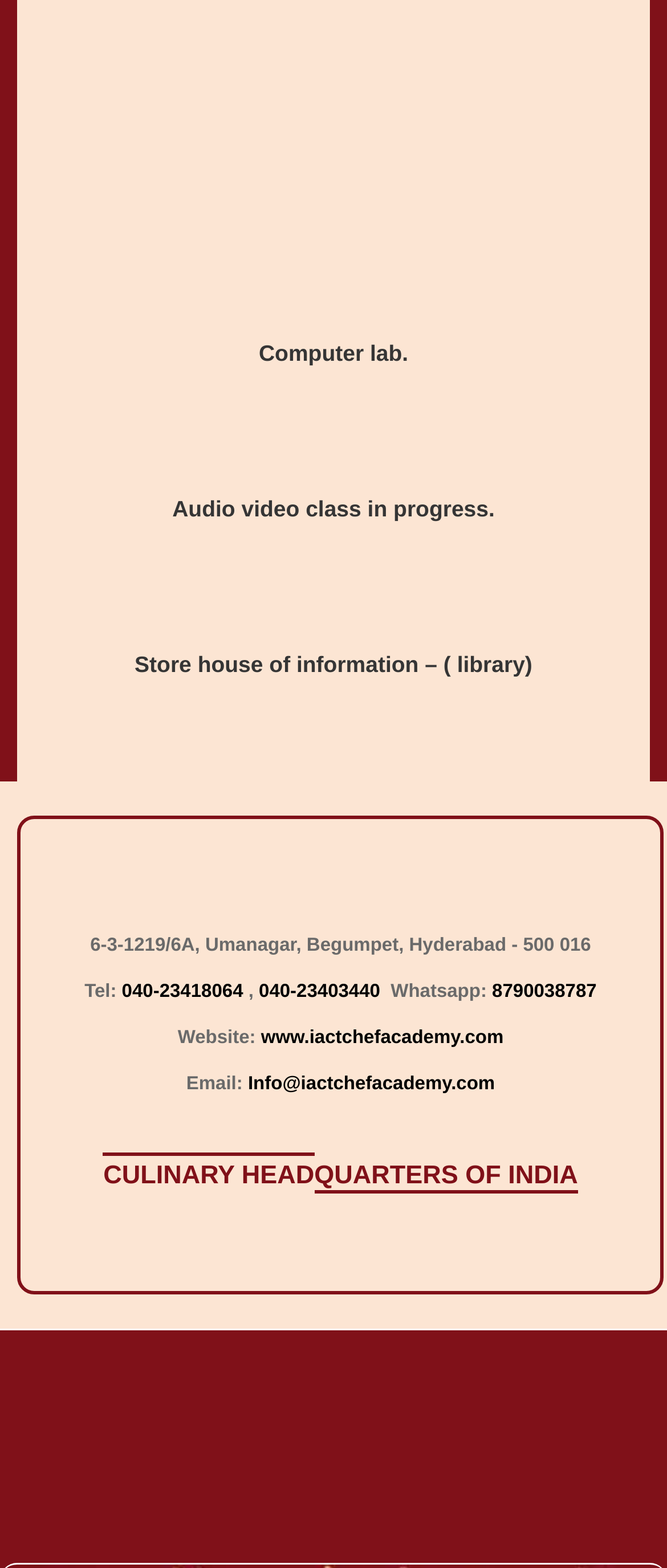Please determine the bounding box coordinates of the element's region to click in order to carry out the following instruction: "Send a whatsapp message". The coordinates should be four float numbers between 0 and 1, i.e., [left, top, right, bottom].

[0.73, 0.626, 0.895, 0.639]